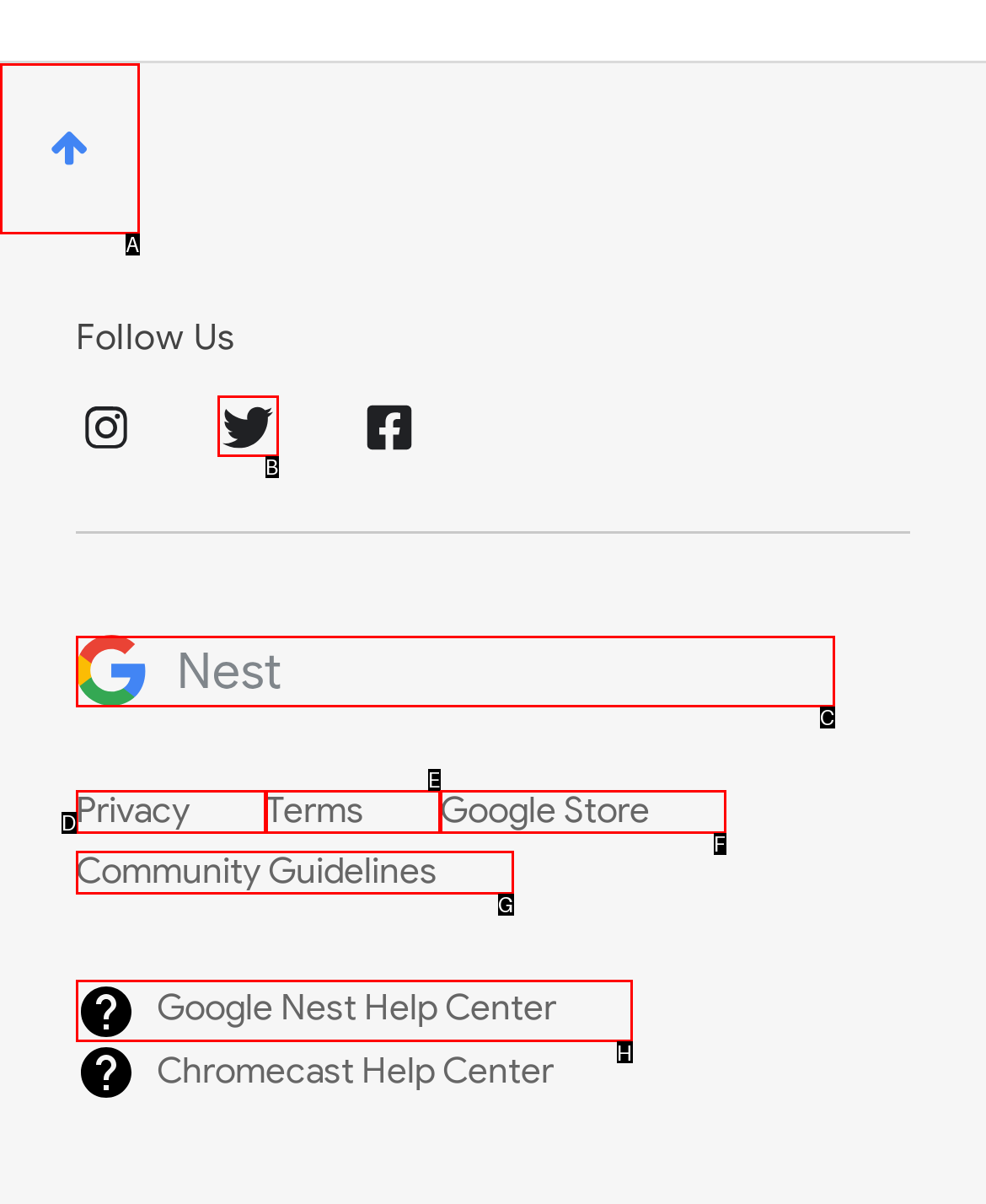Tell me which one HTML element best matches the description: Privacy Answer with the option's letter from the given choices directly.

D